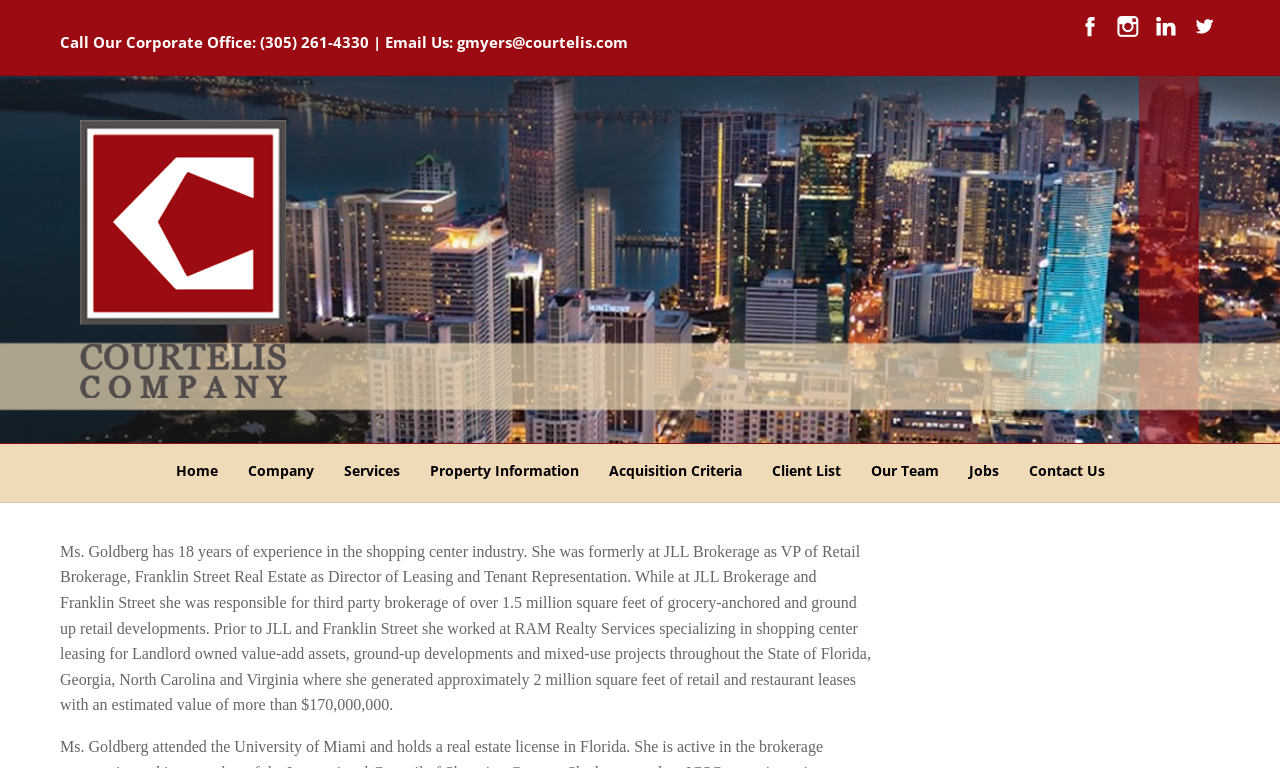Highlight the bounding box coordinates of the element that should be clicked to carry out the following instruction: "Learn more about Courtelis Company's services". The coordinates must be given as four float numbers ranging from 0 to 1, i.e., [left, top, right, bottom].

[0.257, 0.578, 0.324, 0.653]